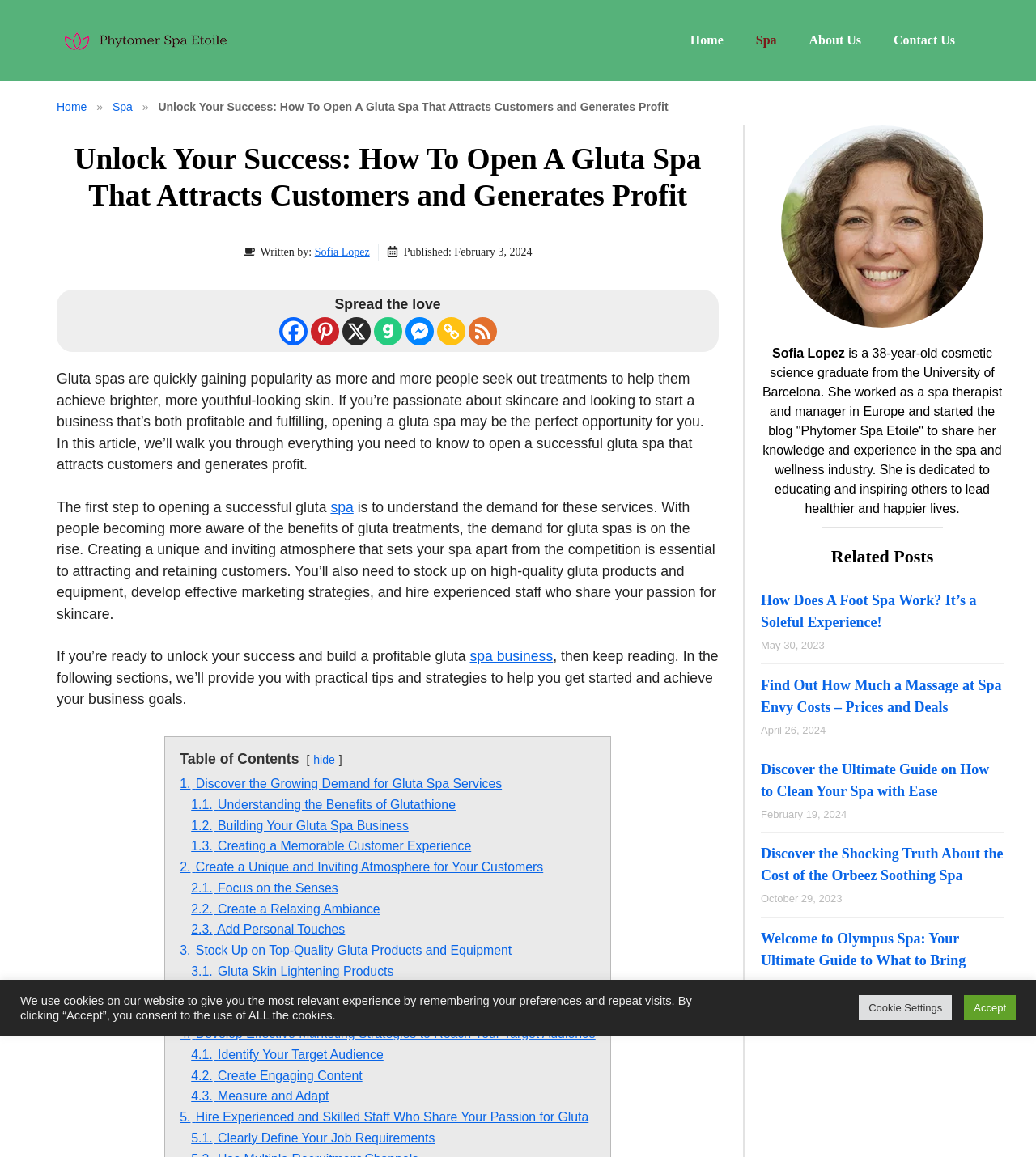Summarize the contents and layout of the webpage in detail.

This webpage is about opening a successful gluta spa business. At the top, there is a banner with the site's name, "Phytomer Spa Etoile", and a navigation menu with links to "Home", "Spa", "About Us", and "Contact Us". Below the banner, there is a breadcrumbs navigation menu showing the current page's location.

The main content of the page is an article titled "Unlock Your Success: How To Open A Gluta Spa That Attracts Customers and Generates Profit". The article is written by Sofia Lopez and published on February 3, 2024. It provides guidance on how to open a successful gluta spa business, including understanding the demand for gluta services, creating a unique atmosphere, stocking up on high-quality products and equipment, and developing effective marketing strategies.

The article is divided into sections, each with a heading and a link to jump to that section. There are also social media sharing links and a "Table of Contents" section.

On the right side of the page, there is a complementary section with a figure and a brief bio of the author, Sofia Lopez. Below that, there is a "Related Posts" section with links to other articles on the site, including "How Does A Foot Spa Work? It’s a Soleful Experience!", "Find Out How Much a Massage at Spa Envy Costs – Prices and Deals", and others.

At the bottom of the page, there is a cookie consent notification with a "Cookie Settings" button.